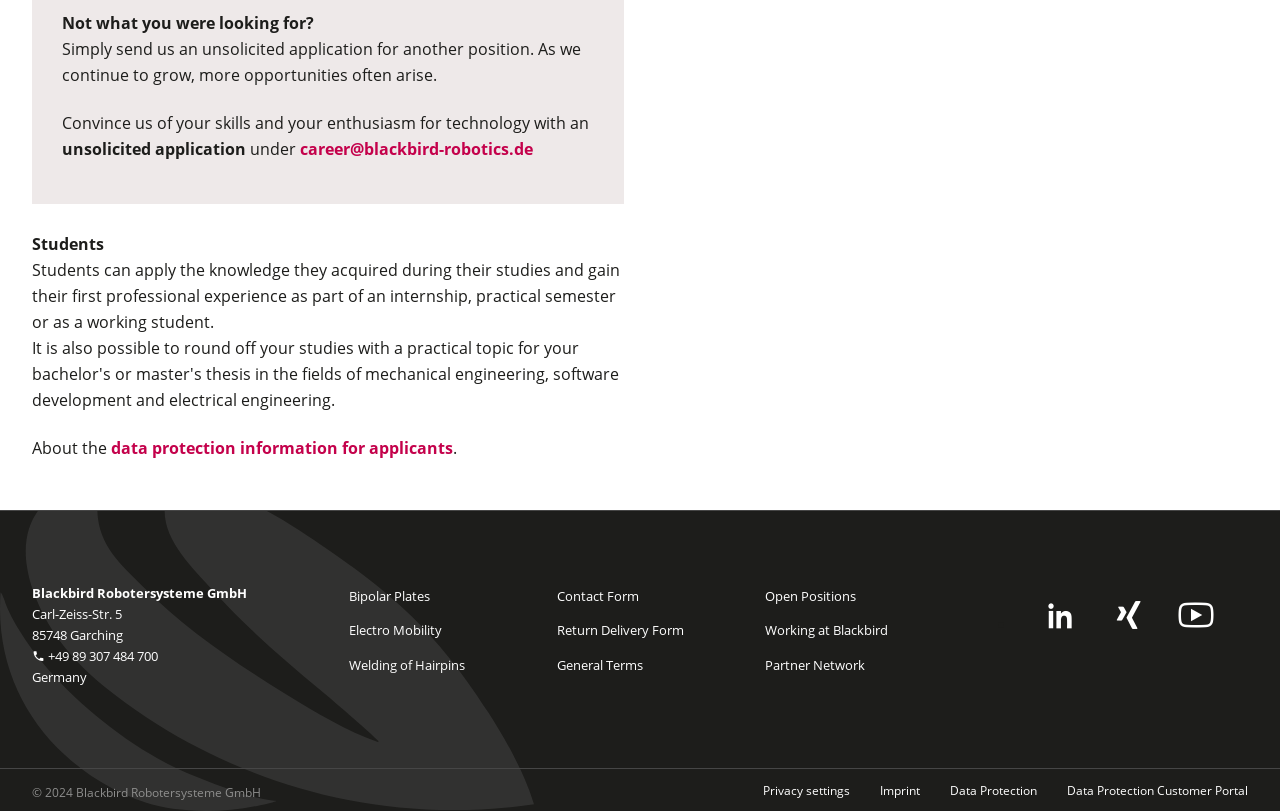Provide a one-word or short-phrase response to the question:
What is the company name?

Blackbird Robotersysteme GmbH